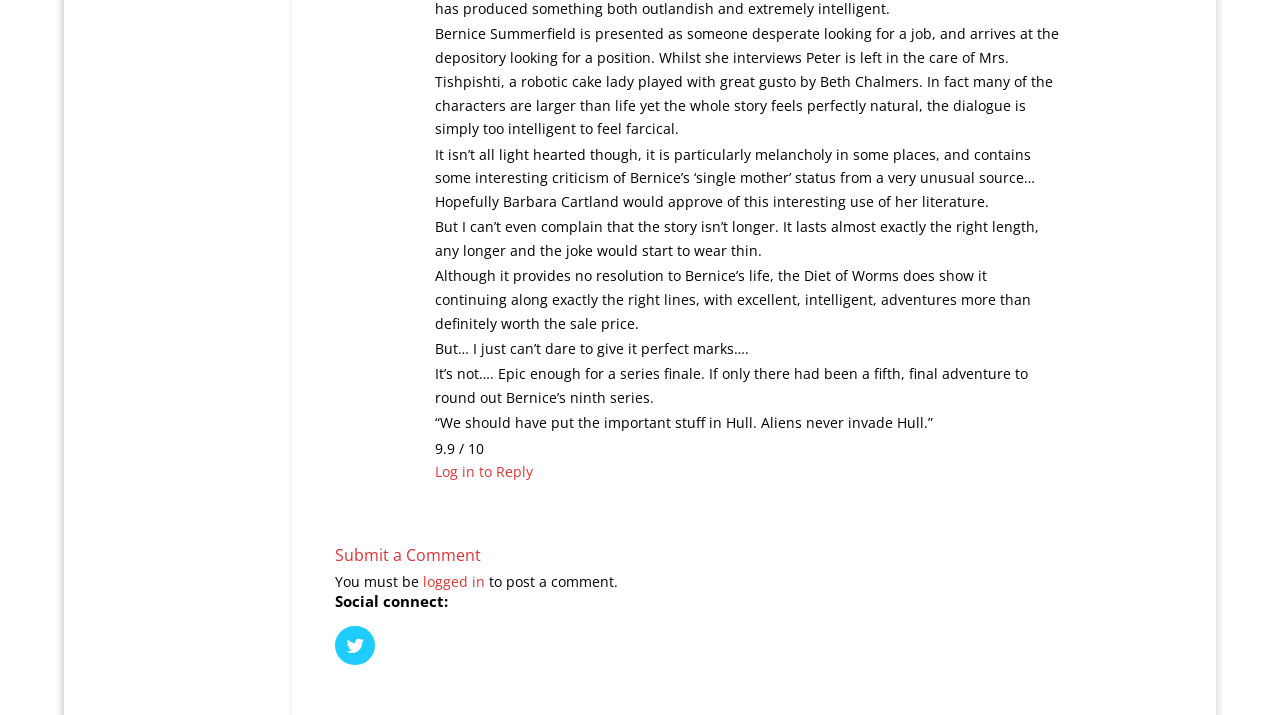Please find the bounding box for the UI element described by: "logged in".

[0.331, 0.8, 0.379, 0.826]